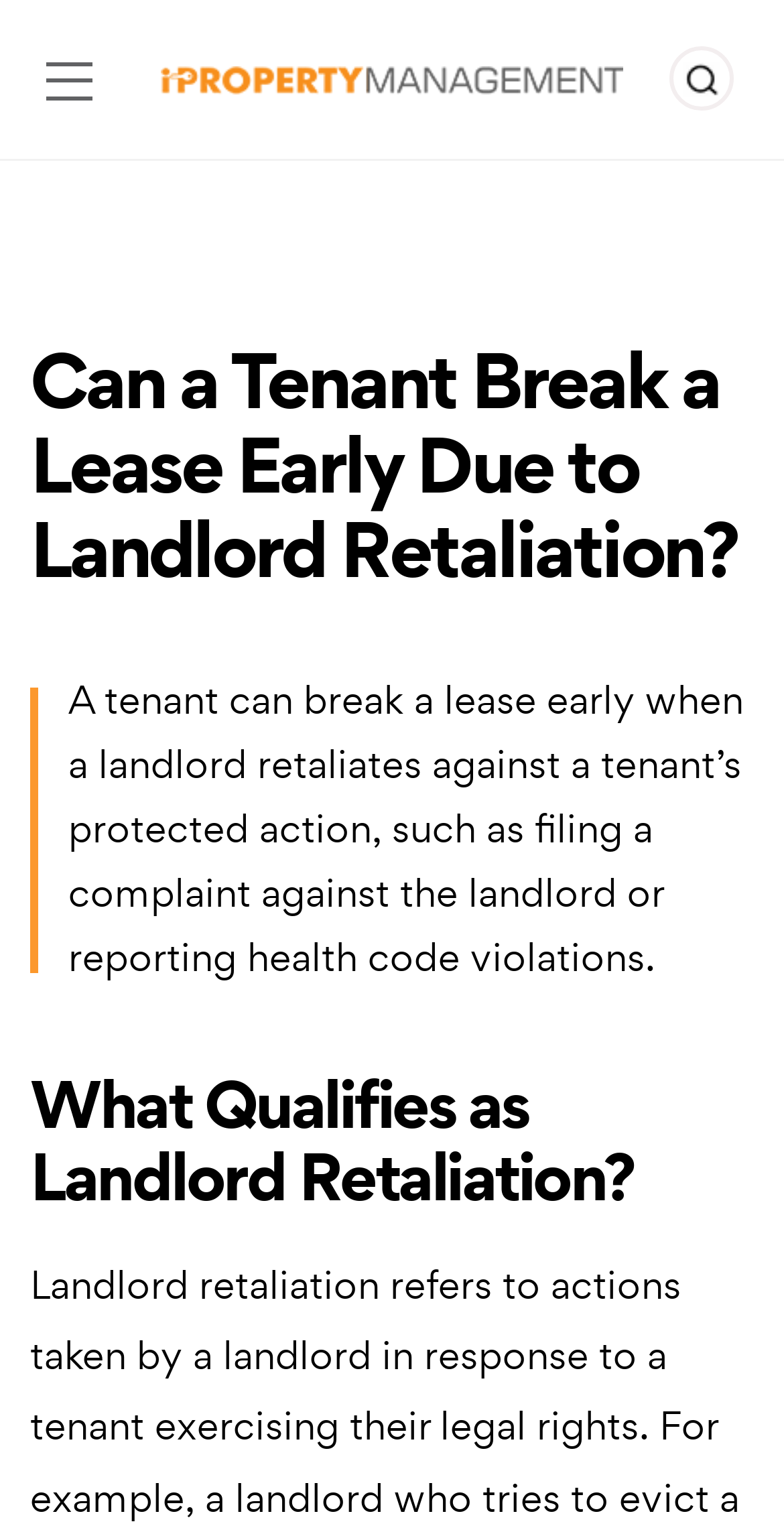Please provide a comprehensive response to the question based on the details in the image: What is the website's logo?

The website's logo is located at the top left corner of the webpage, and it is an image with the text 'iPropertyManagement.com'.